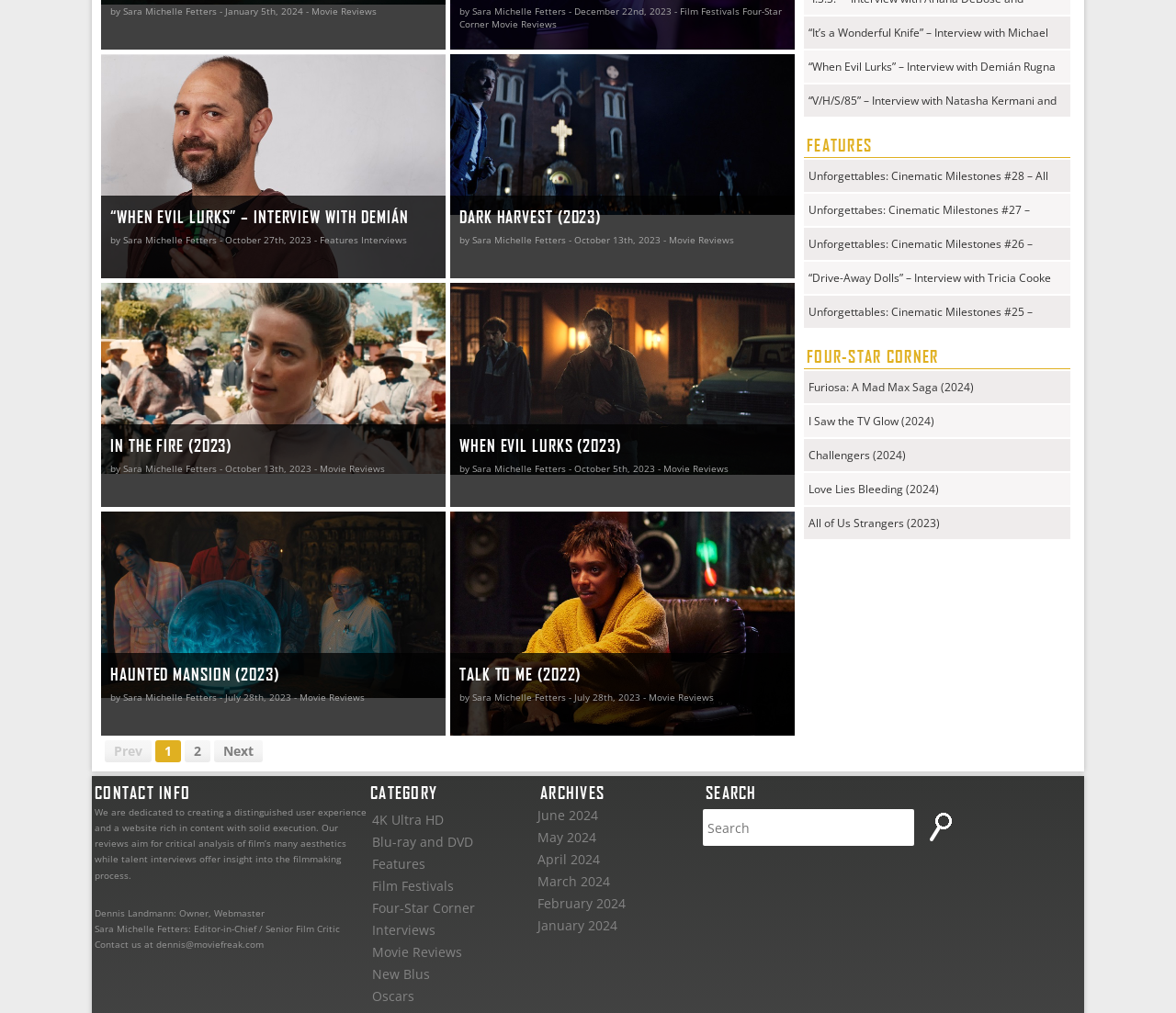Locate the bounding box coordinates of the UI element described by: "Love Lies Bleeding (2024)". The bounding box coordinates should consist of four float numbers between 0 and 1, i.e., [left, top, right, bottom].

[0.688, 0.471, 0.906, 0.494]